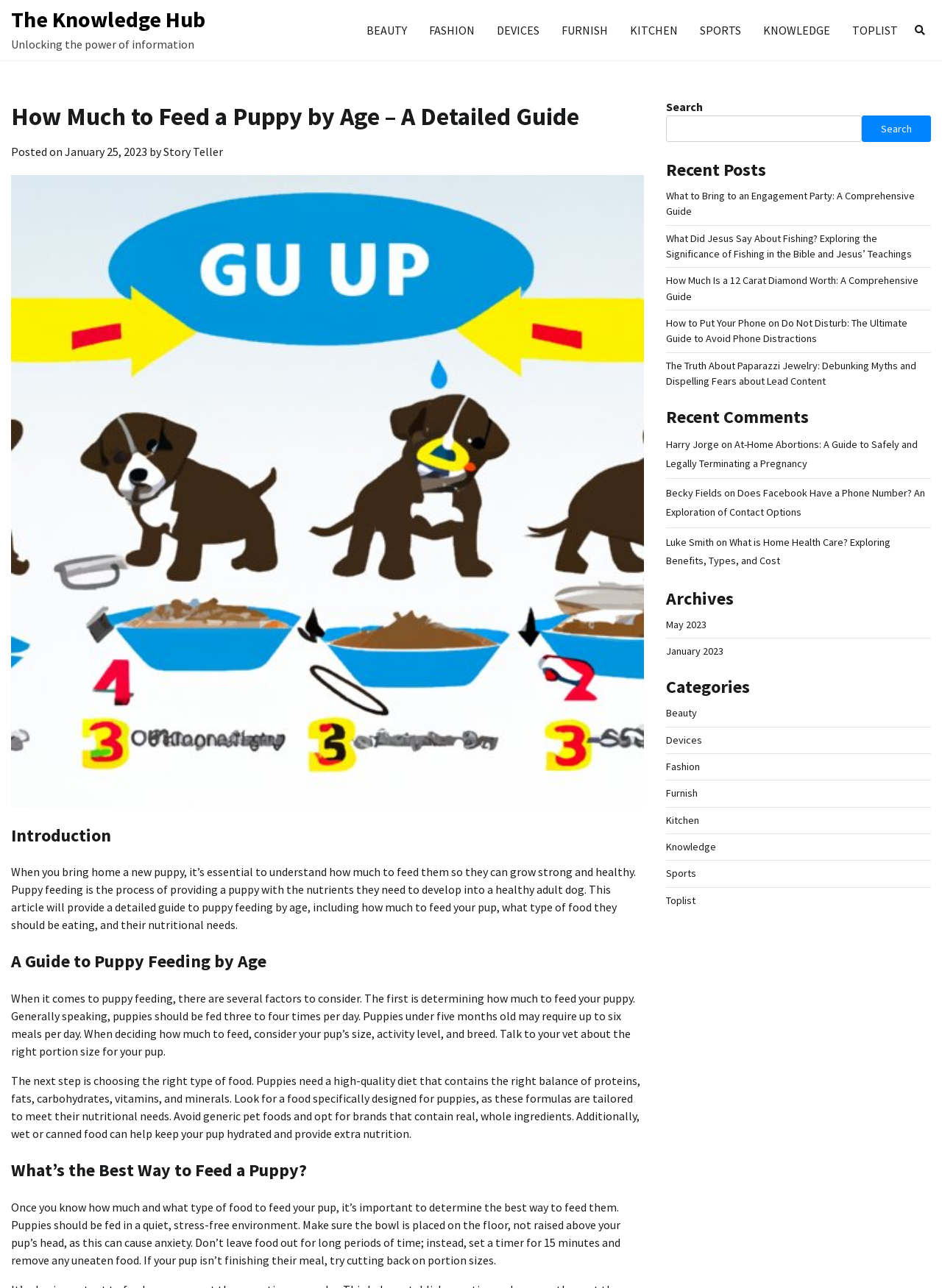What is the purpose of the search box?
Using the image as a reference, deliver a detailed and thorough answer to the question.

The search box is located in the top right corner of the webpage and is labeled 'Search'. Its purpose is to allow users to search for specific content on the website.